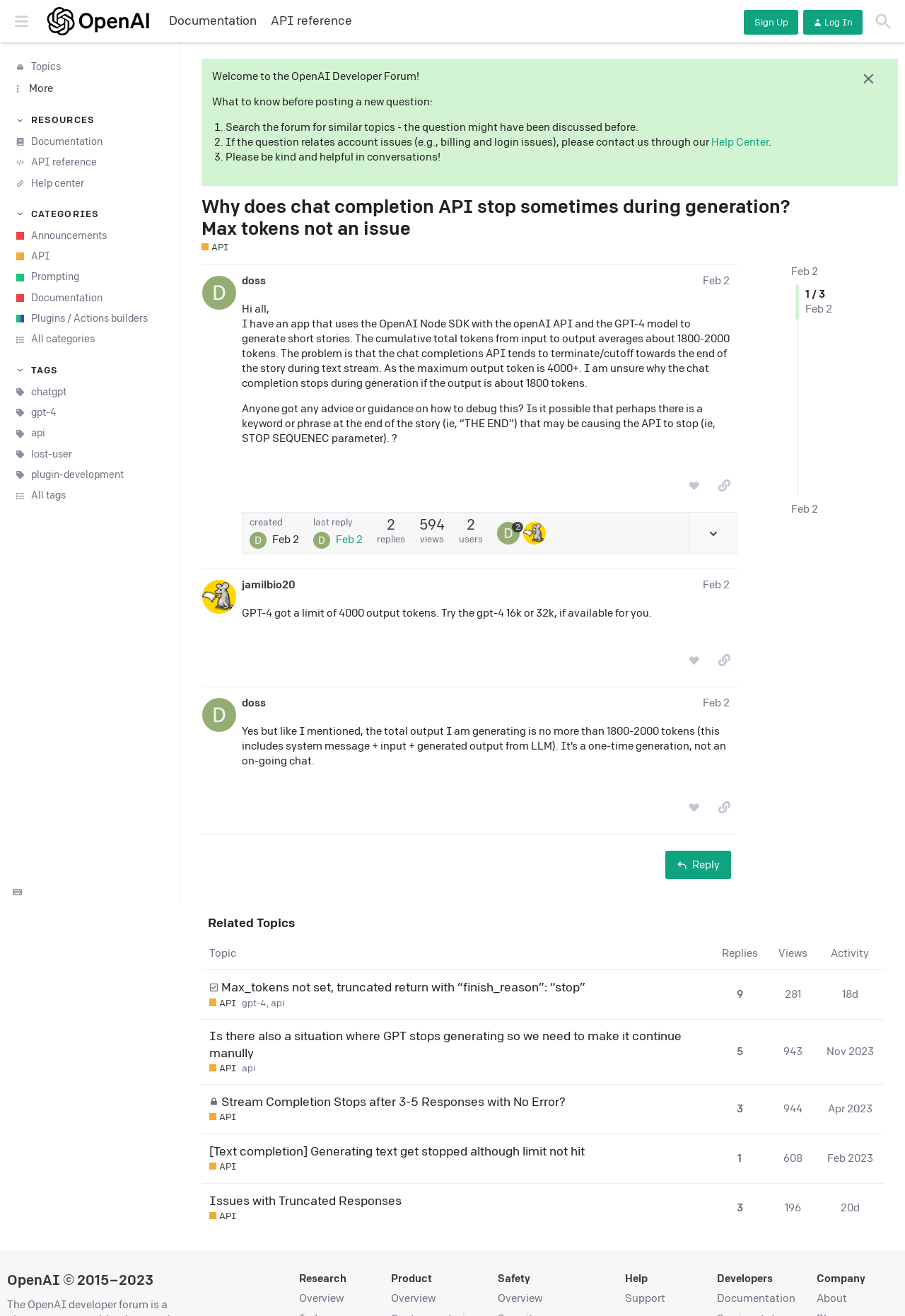Kindly determine the bounding box coordinates of the area that needs to be clicked to fulfill this instruction: "Search in the forum".

[0.959, 0.005, 0.992, 0.028]